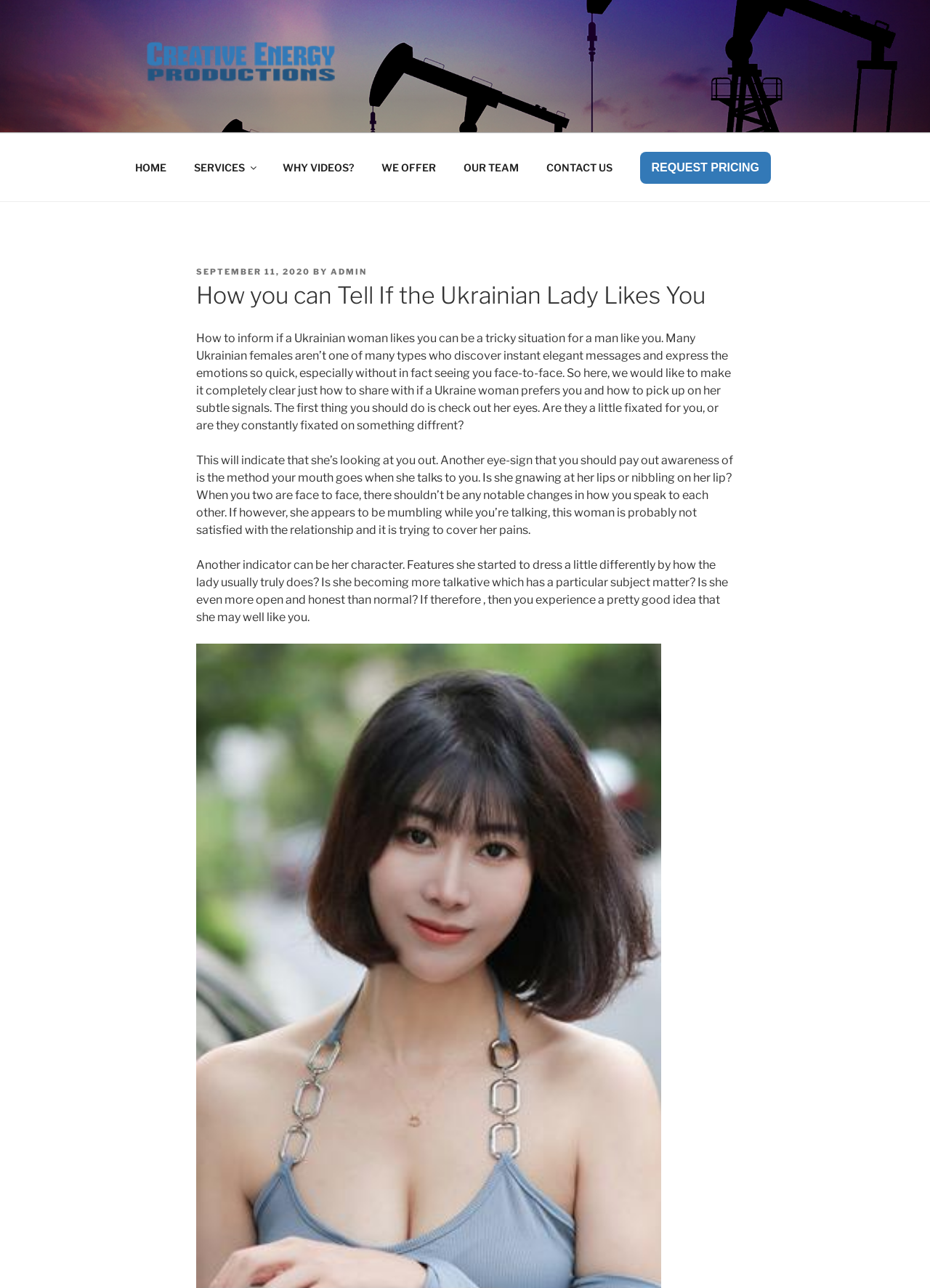Given the webpage screenshot, identify the bounding box of the UI element that matches this description: "September 11, 2020April 6, 2021".

[0.211, 0.207, 0.334, 0.215]